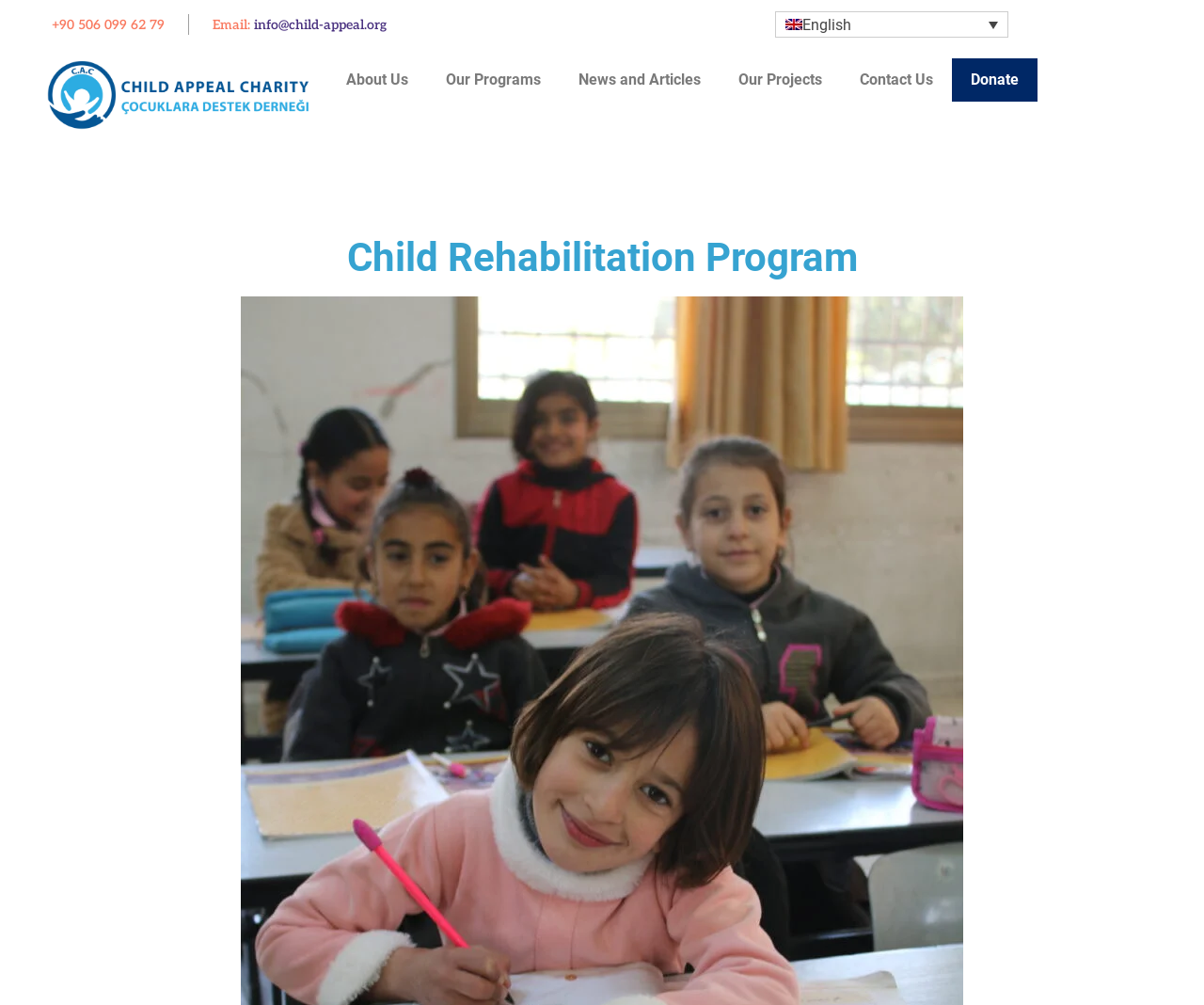Please find the bounding box coordinates of the section that needs to be clicked to achieve this instruction: "Call the phone number".

[0.043, 0.016, 0.137, 0.032]